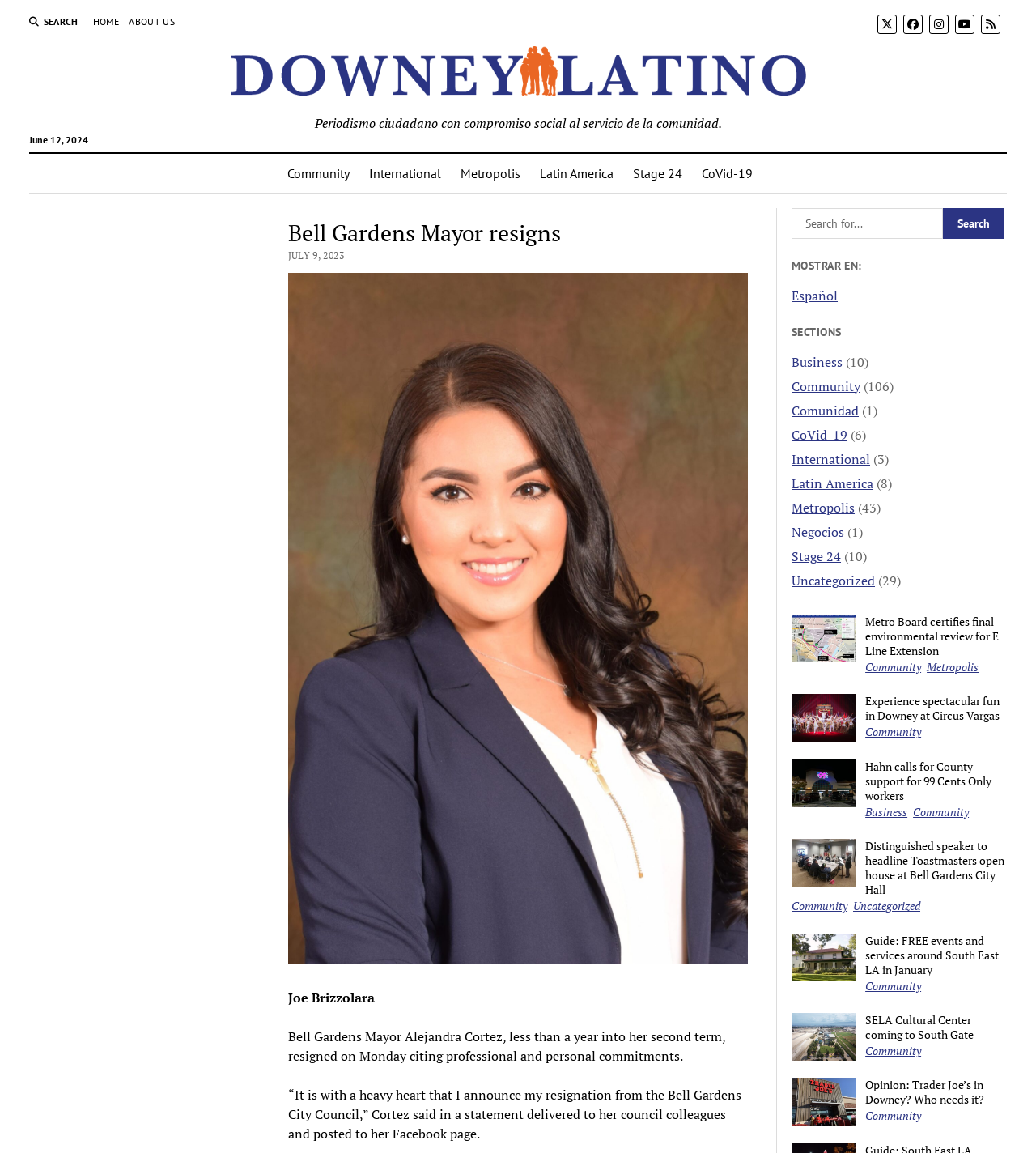Determine the coordinates of the bounding box that should be clicked to complete the instruction: "Switch to Español". The coordinates should be represented by four float numbers between 0 and 1: [left, top, right, bottom].

[0.764, 0.248, 0.809, 0.264]